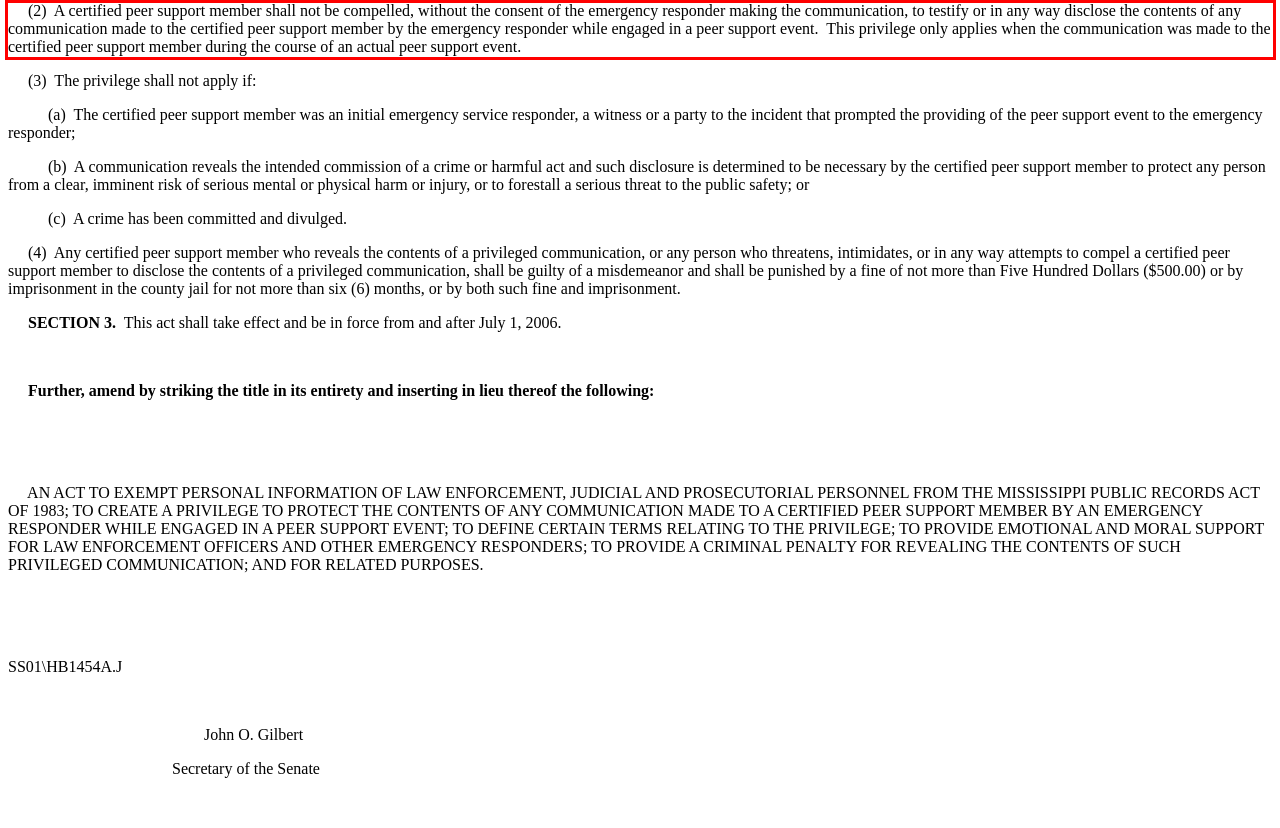You are presented with a webpage screenshot featuring a red bounding box. Perform OCR on the text inside the red bounding box and extract the content.

(2) A certified peer support member shall not be compelled, without the consent of the emergency responder making the communication, to testify or in any way disclose the contents of any communication made to the certified peer support member by the emergency responder while engaged in a peer support event. This privilege only applies when the communication was made to the certified peer support member during the course of an actual peer support event.